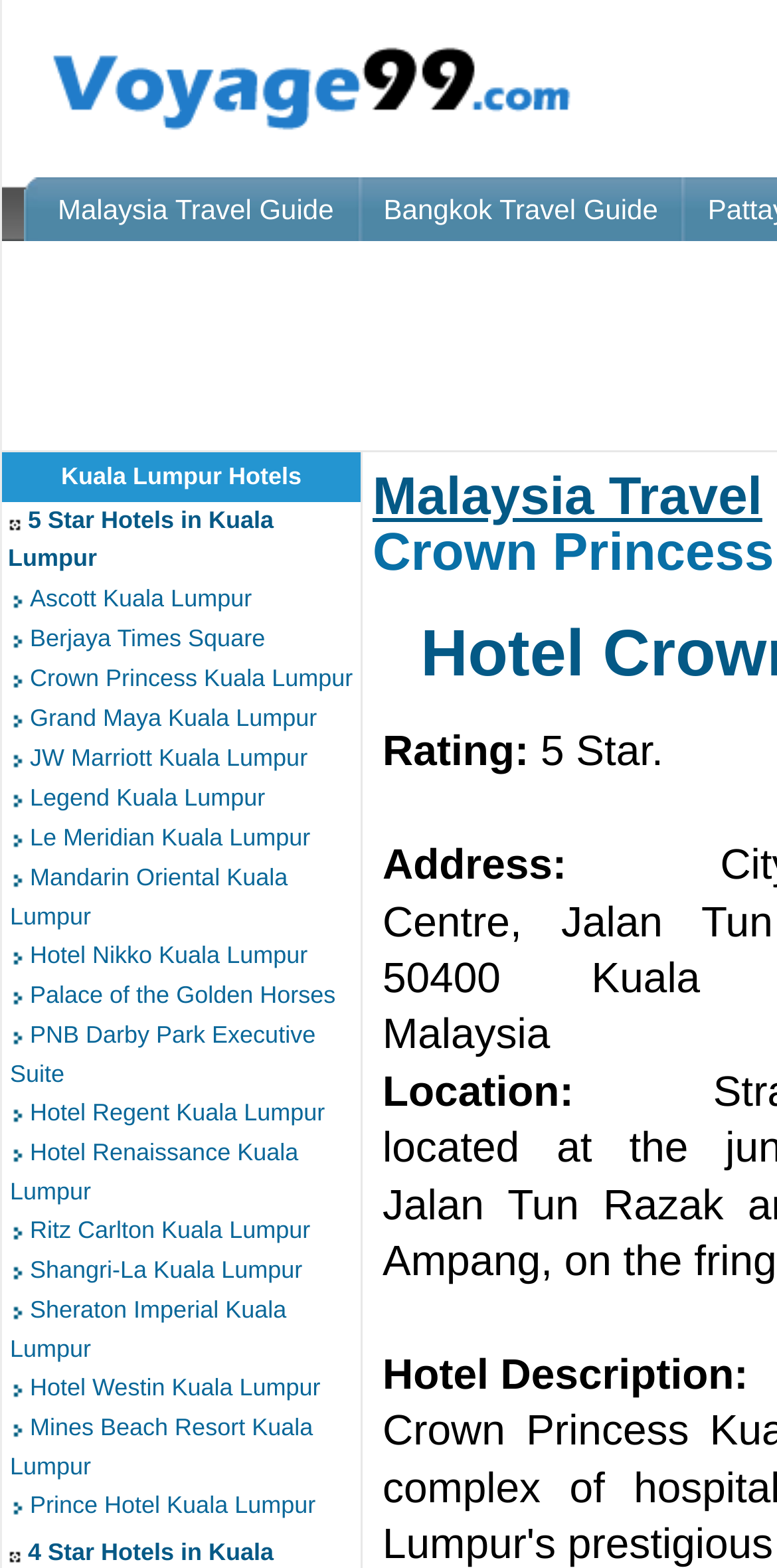Provide a brief response in the form of a single word or phrase:
What is the location of the hotels on this page?

Kuala Lumpur